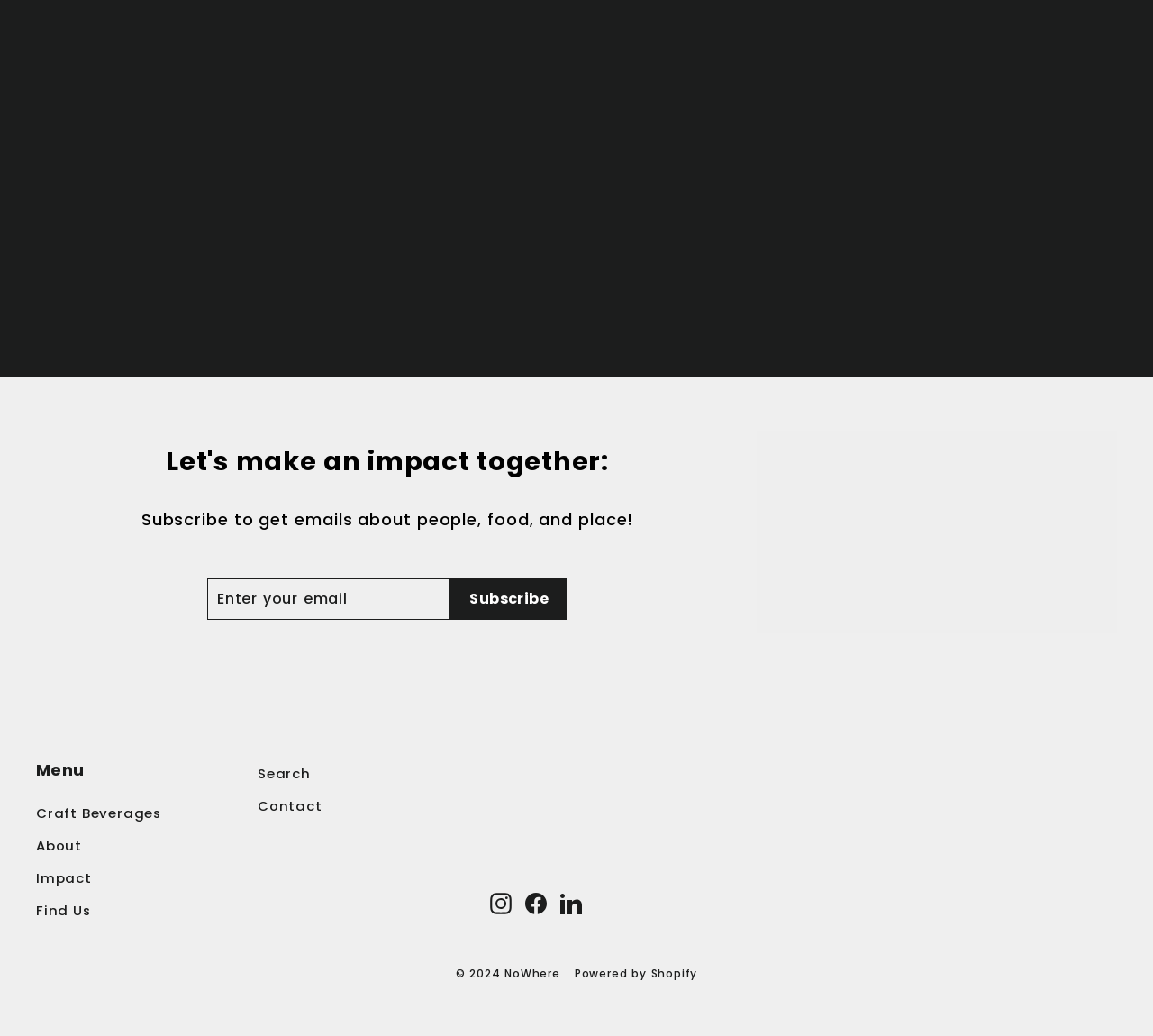Find the bounding box coordinates for the area that must be clicked to perform this action: "Learn more about the website".

[0.078, 0.021, 0.19, 0.062]